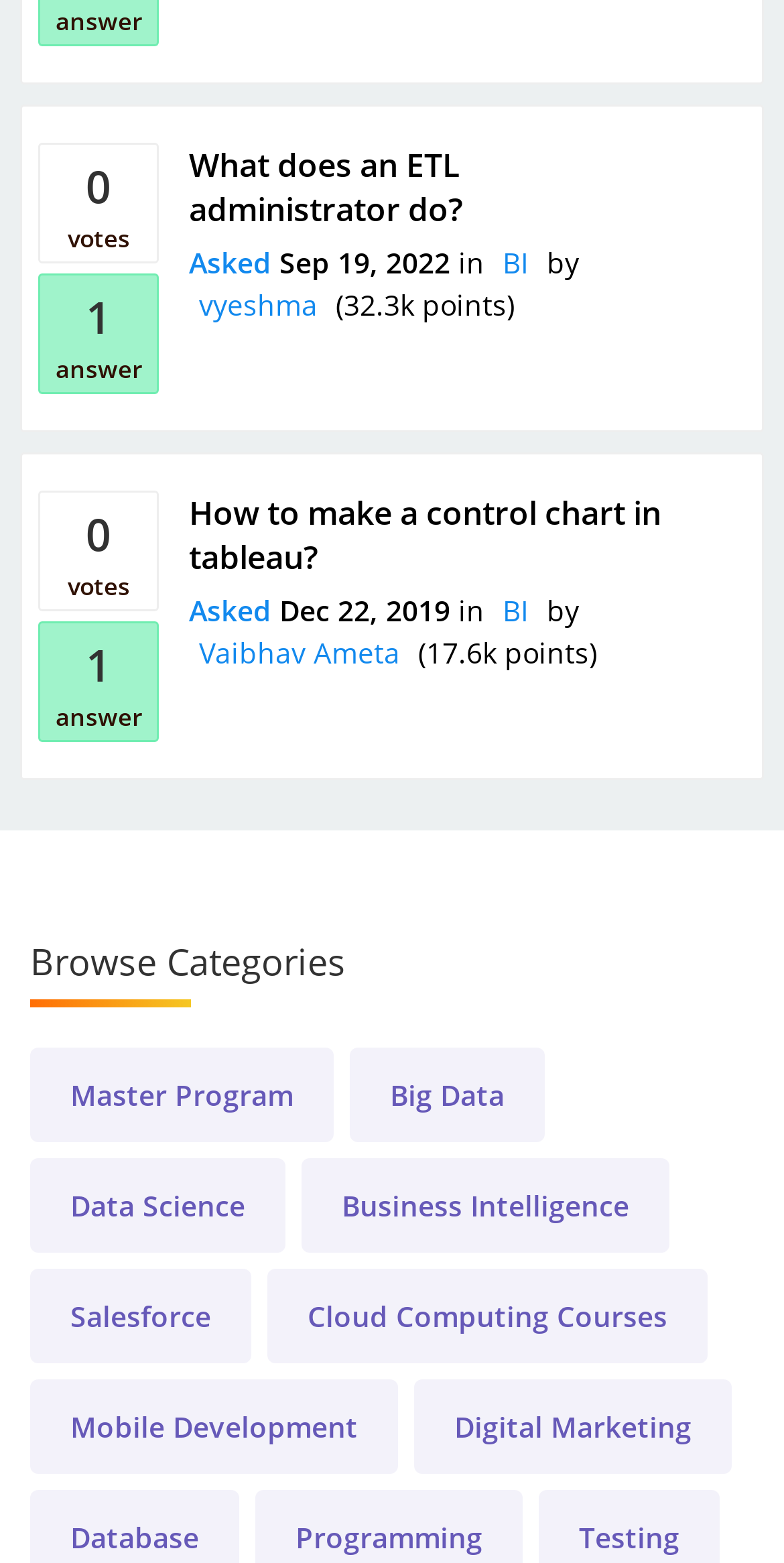What is the category of the question 'What does an ETL administrator do?'?
Please respond to the question with as much detail as possible.

The question 'What does an ETL administrator do?' is categorized under 'BI' which stands for Business Intelligence, as indicated by the link 'BI' next to the question.